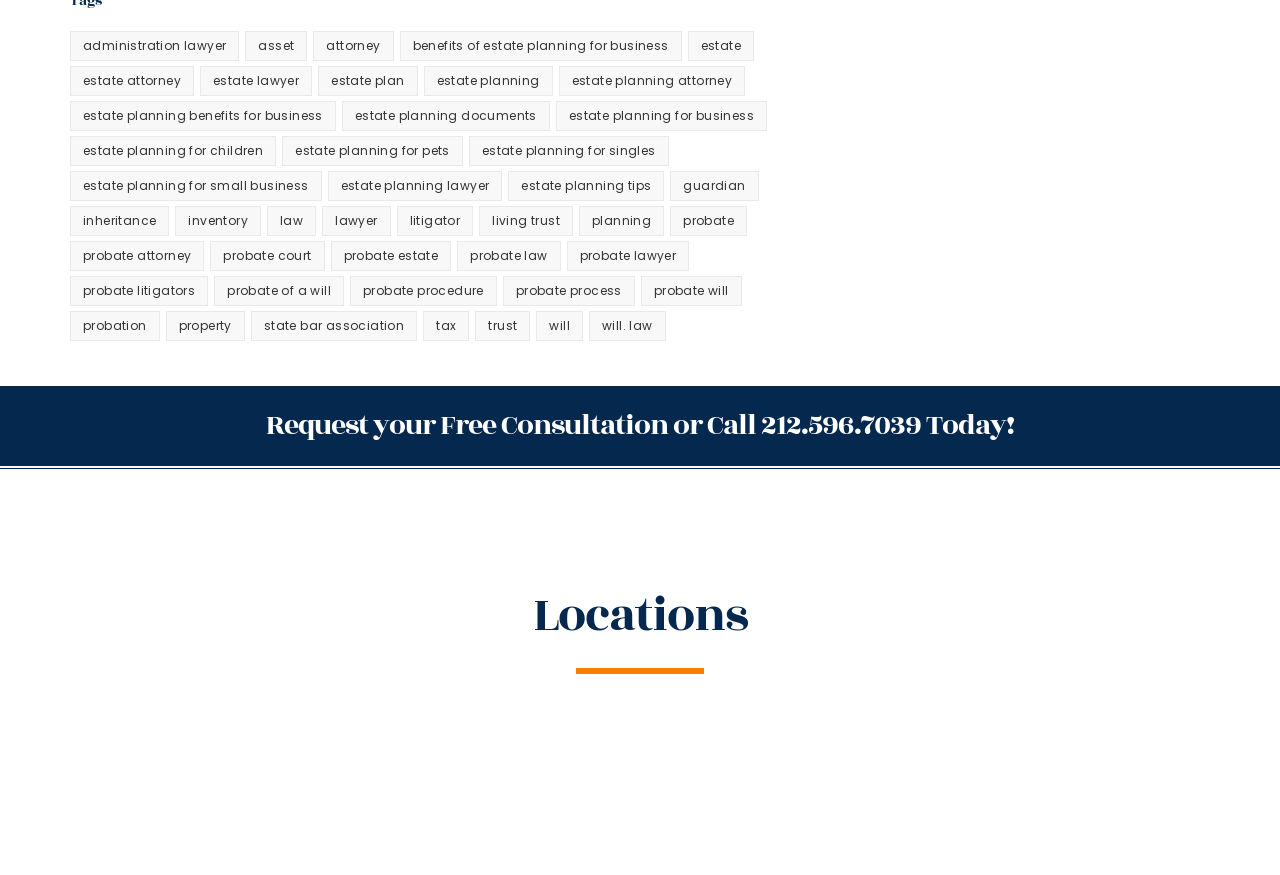What is the main topic of this webpage?
Refer to the image and give a detailed answer to the query.

Based on the numerous links and categories listed on the webpage, it appears that the main topic is estate planning, which includes subtopics such as probate, wills, trusts, and lawyers.